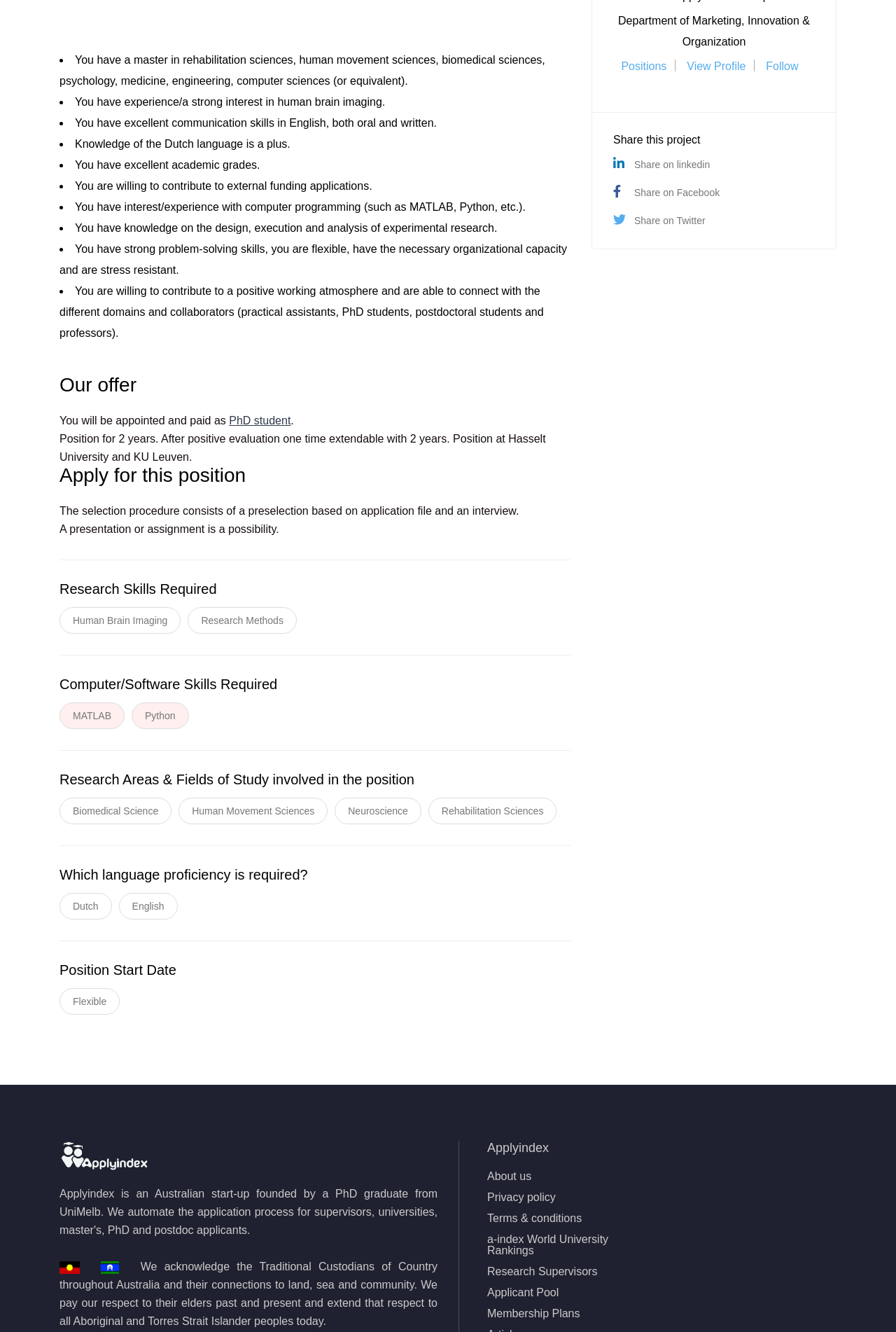Kindly determine the bounding box coordinates of the area that needs to be clicked to fulfill this instruction: "Learn about required research skills".

[0.066, 0.437, 0.637, 0.448]